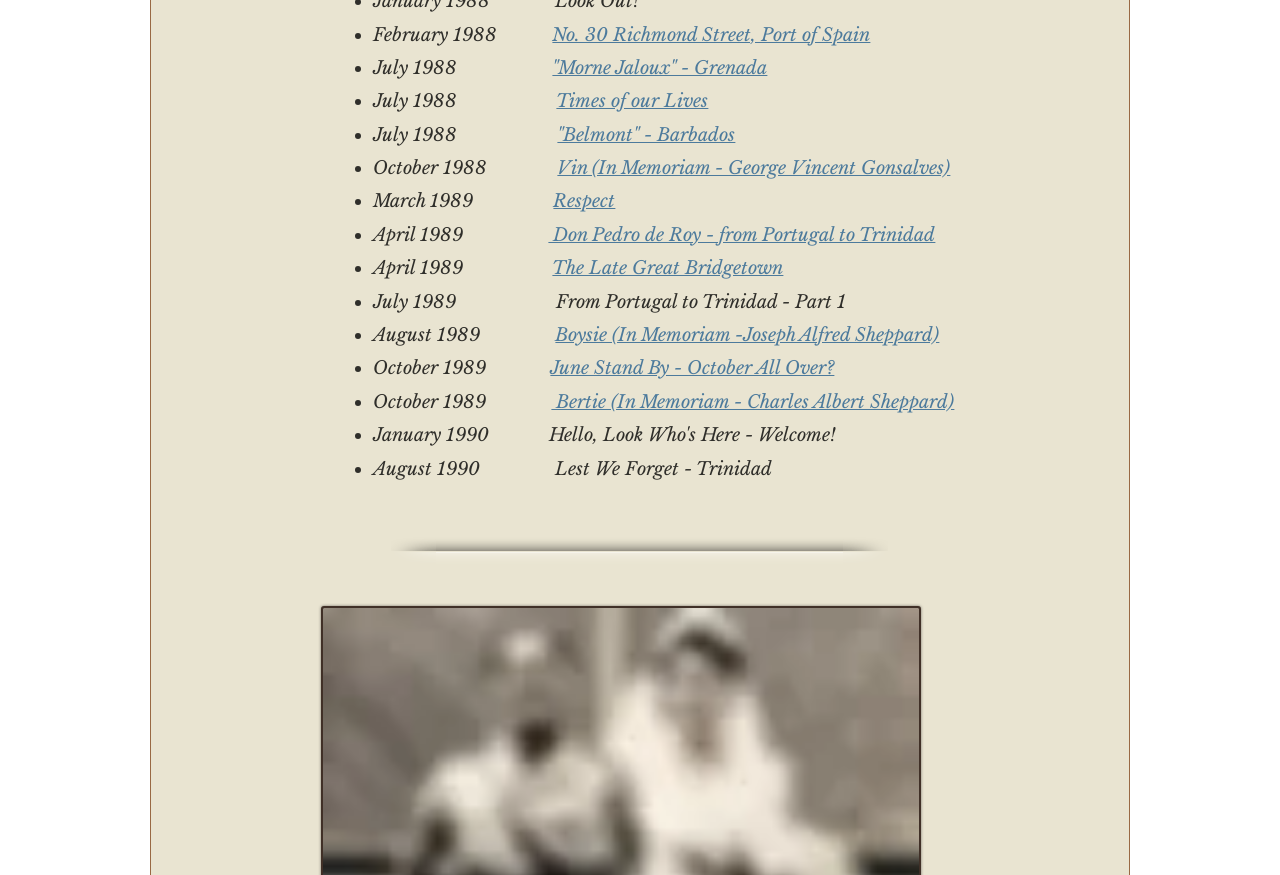Find the bounding box coordinates for the HTML element specified by: ""Belmont" - Barbados".

[0.435, 0.141, 0.575, 0.166]